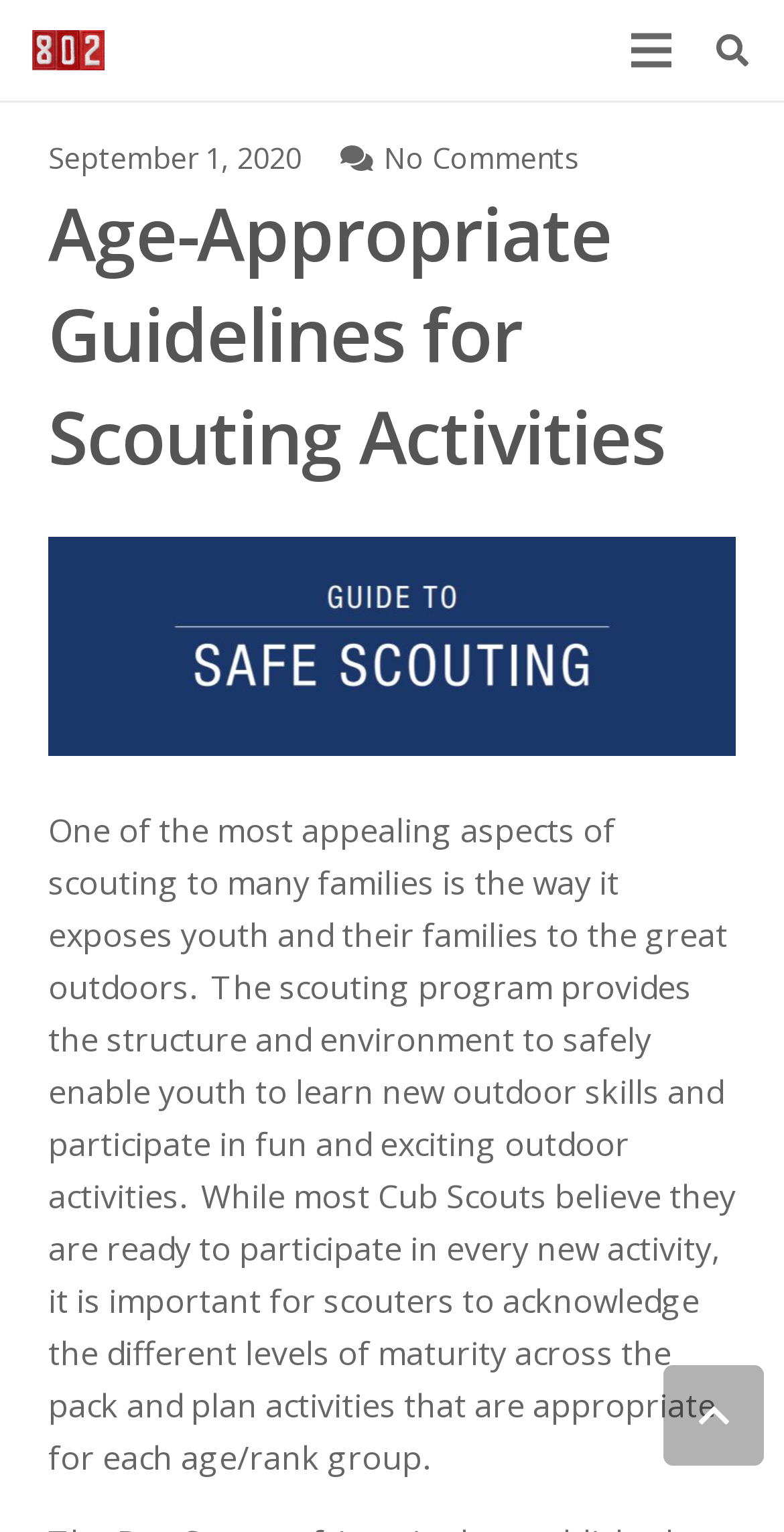Identify the primary heading of the webpage and provide its text.

Age-Appropriate Guidelines for Scouting Activities